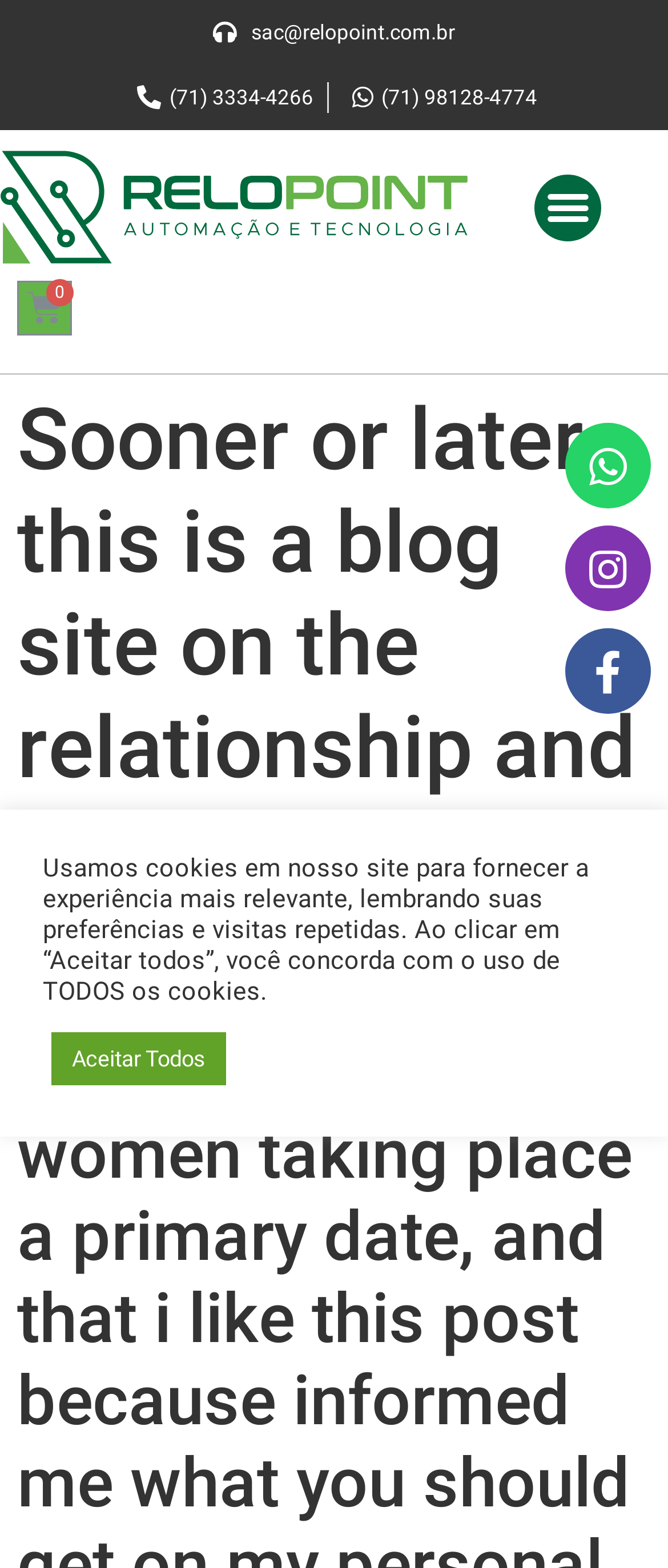Highlight the bounding box coordinates of the element that should be clicked to carry out the following instruction: "Toggle the menu". The coordinates must be given as four float numbers ranging from 0 to 1, i.e., [left, top, right, bottom].

[0.8, 0.111, 0.9, 0.153]